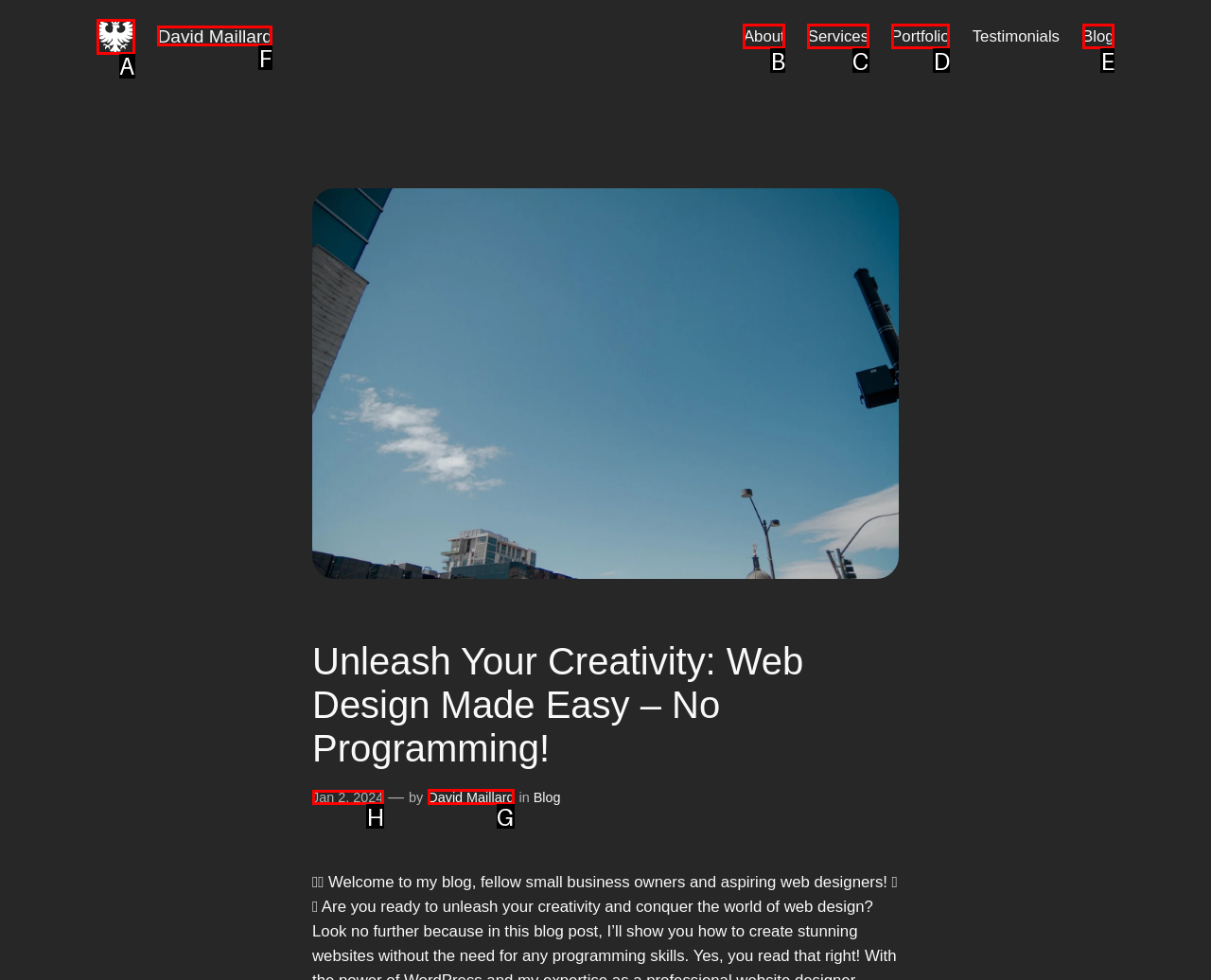Indicate which red-bounded element should be clicked to perform the task: read the blog post from Jan 2, 2024 Answer with the letter of the correct option.

H